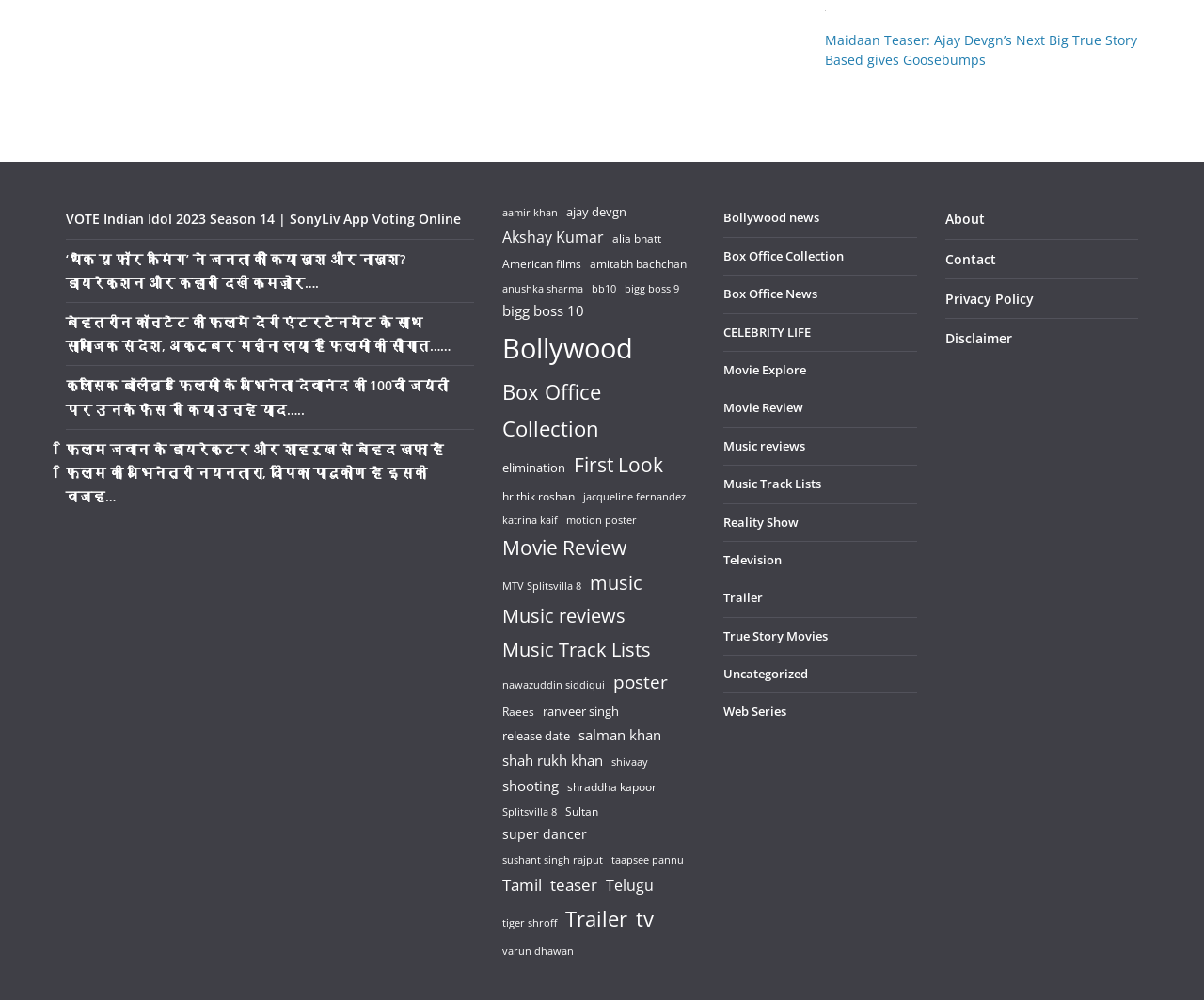What is the purpose of the section with links like 'Bollywood news' and 'Box Office Collection'?
Provide a short answer using one word or a brief phrase based on the image.

News navigation